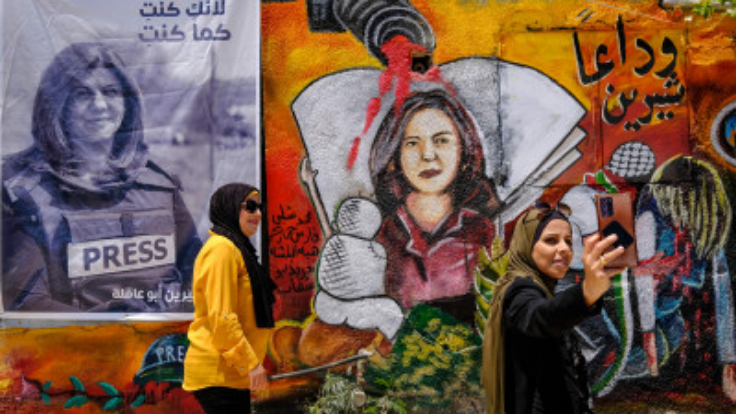What is the color of the shirt worn by one of the women?
Answer with a single word or phrase, using the screenshot for reference.

bright yellow